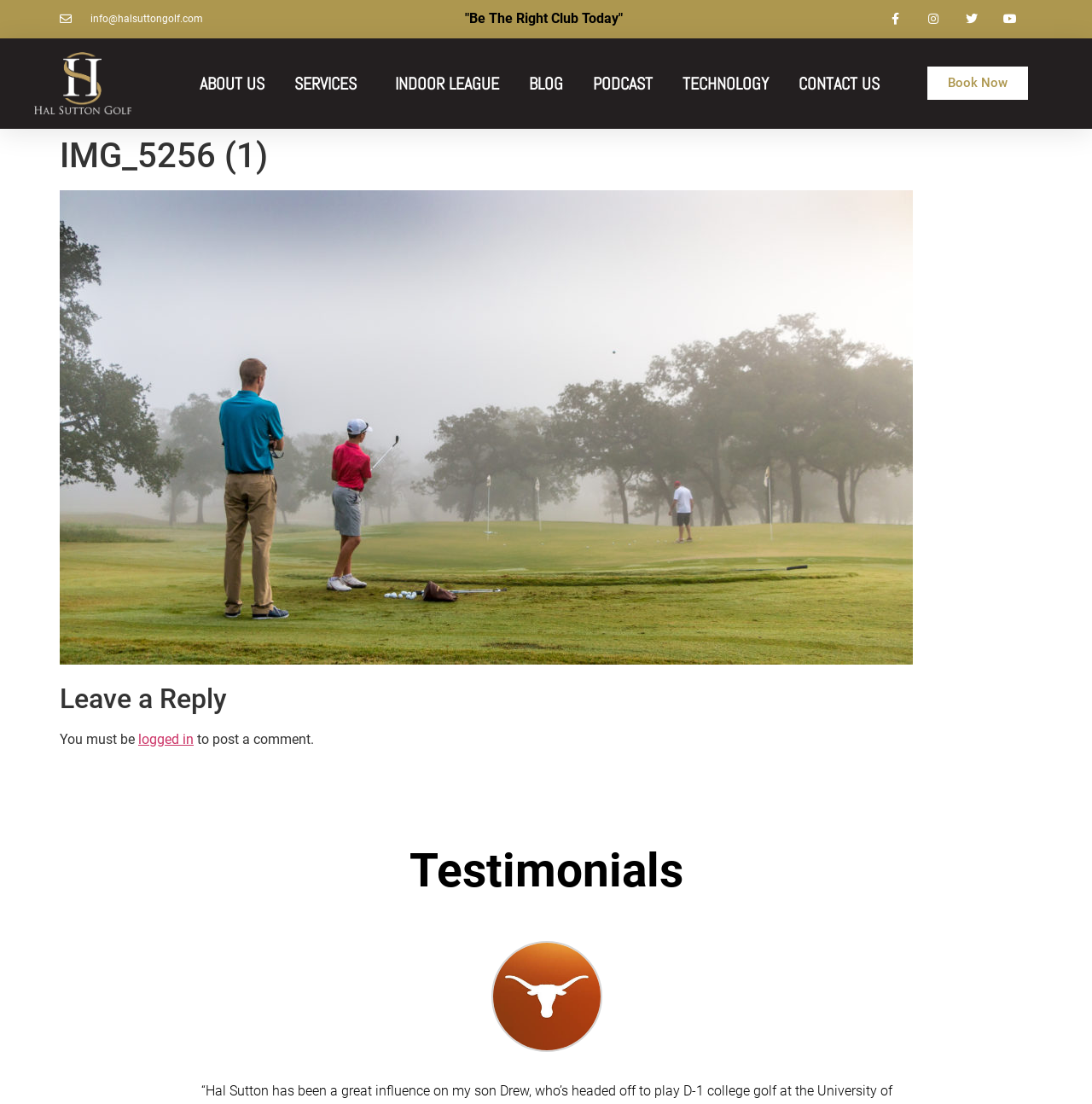What is the call-to-action button at the top of the webpage?
Analyze the image and deliver a detailed answer to the question.

I found the call-to-action button by looking at the button element with the text 'Book Now' which is located at the top of the webpage.